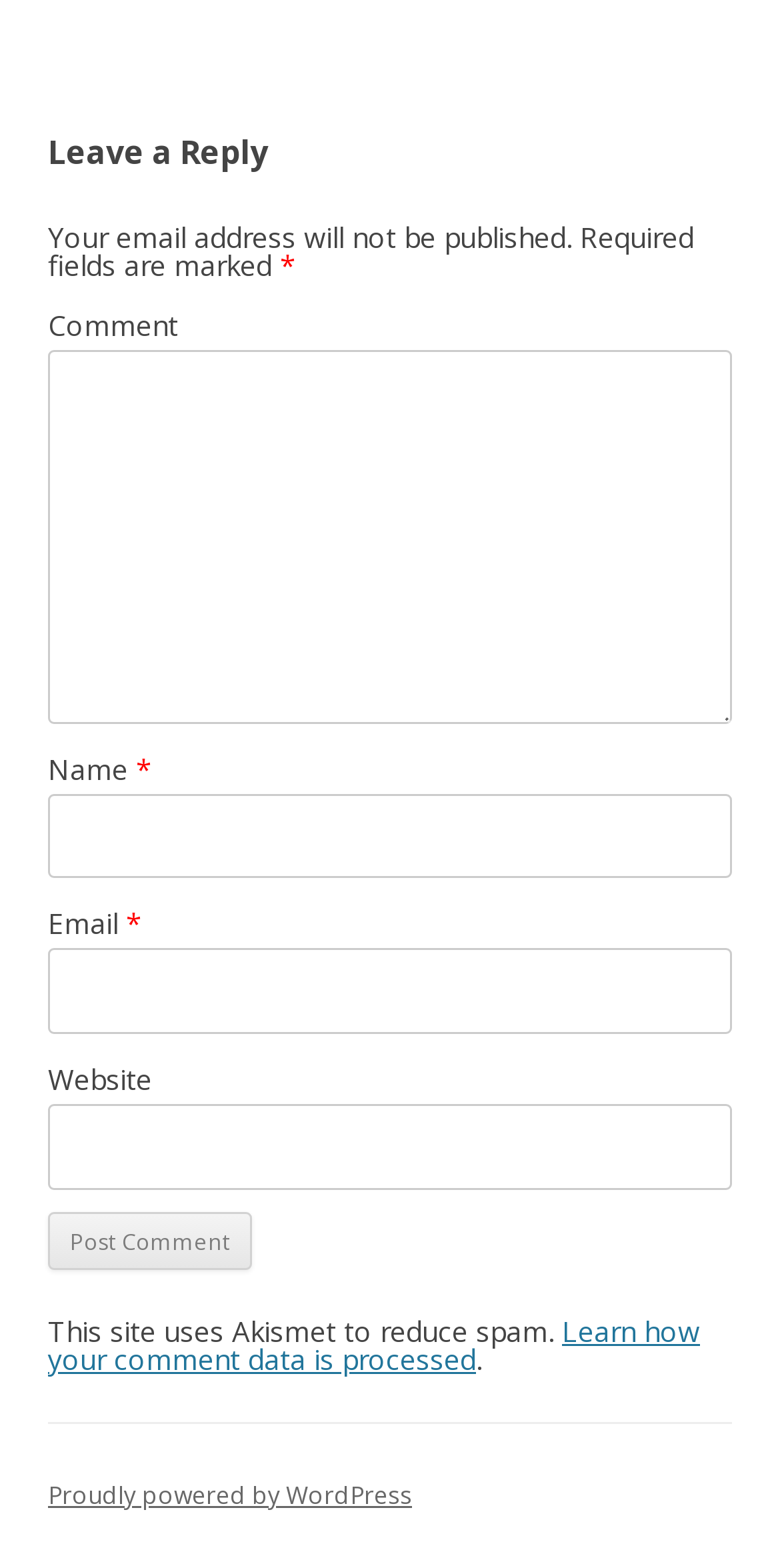Provide the bounding box coordinates for the UI element that is described as: "parent_node: Name * name="author"".

[0.062, 0.506, 0.938, 0.56]